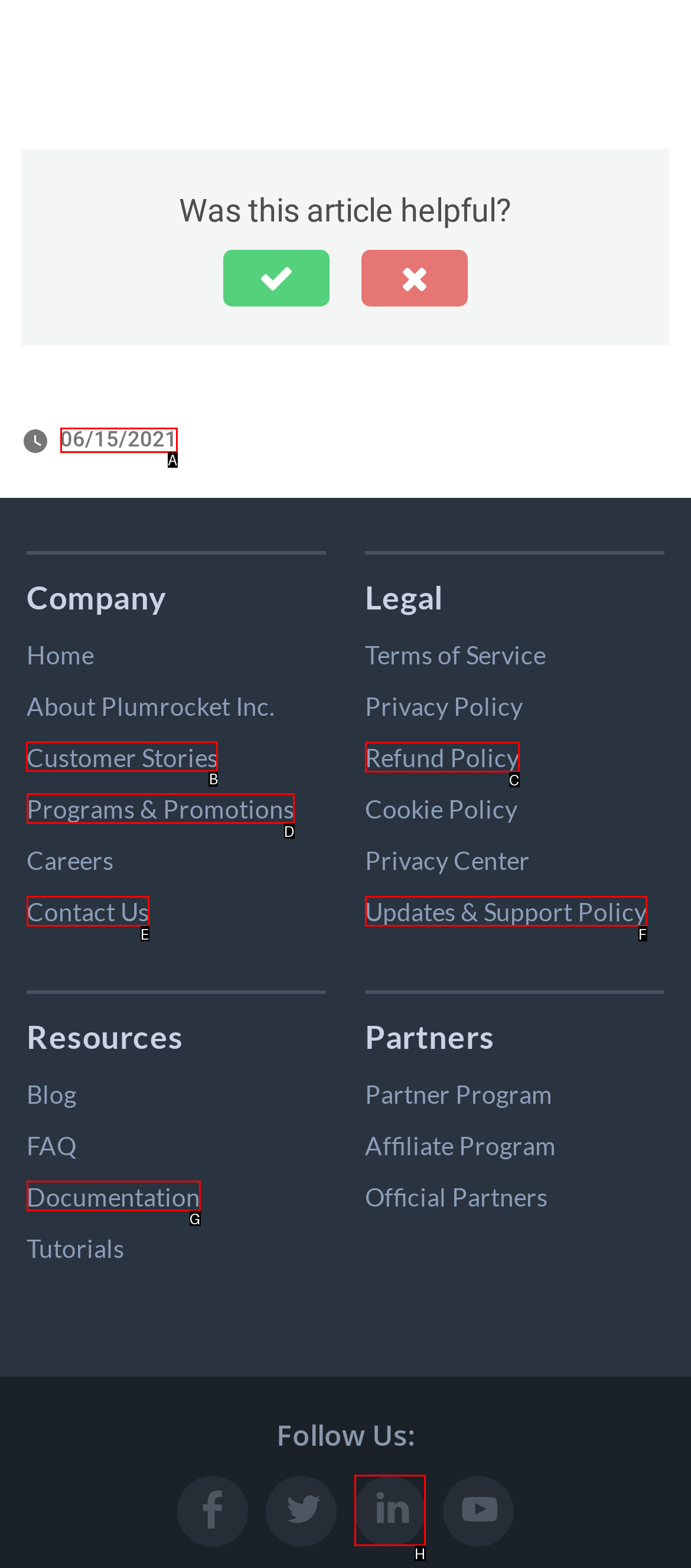Choose the letter of the UI element necessary for this task: View 'Customer Stories'
Answer with the correct letter.

B